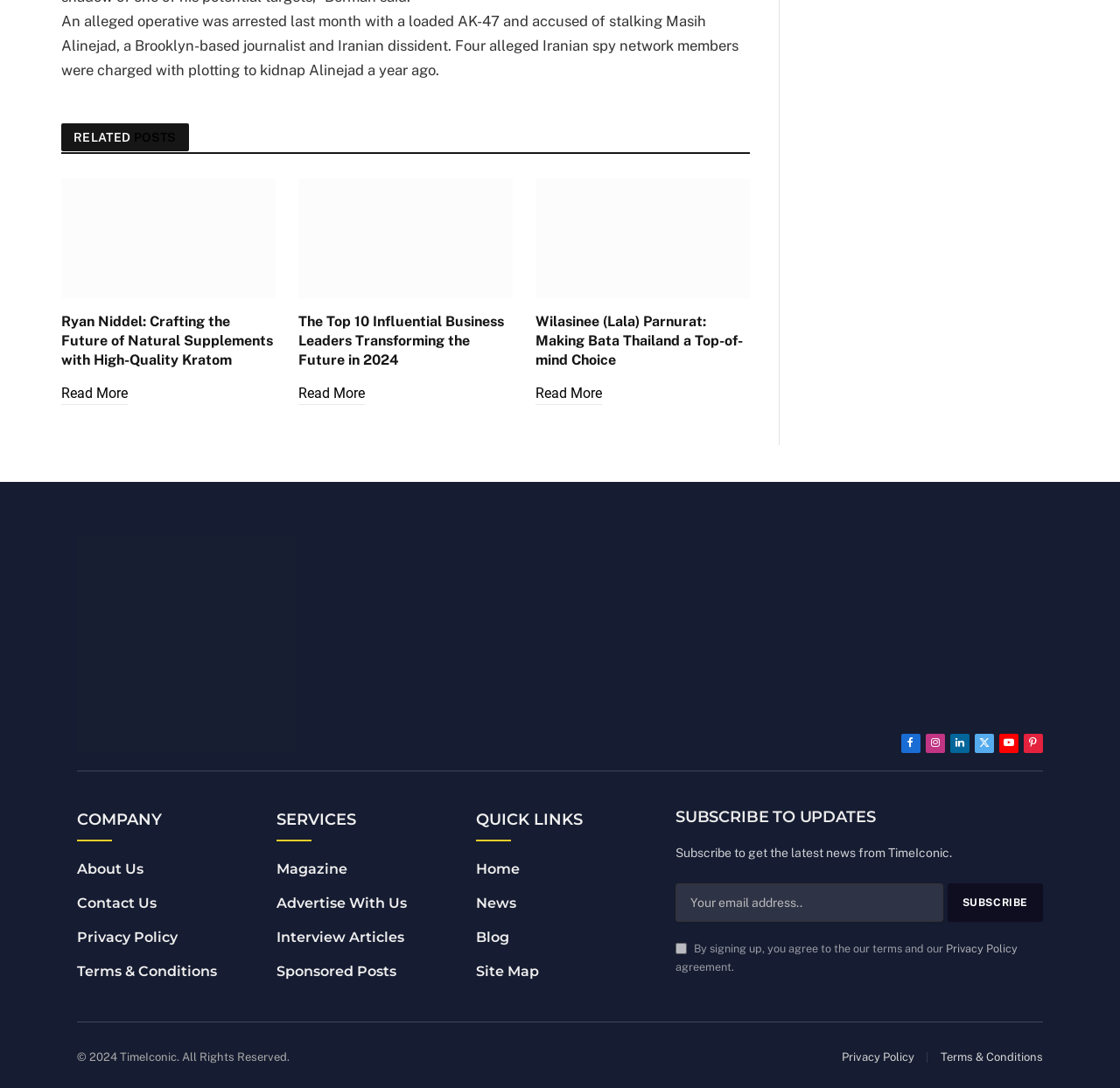Please reply with a single word or brief phrase to the question: 
What is the topic of the first article?

Ryan Niddel